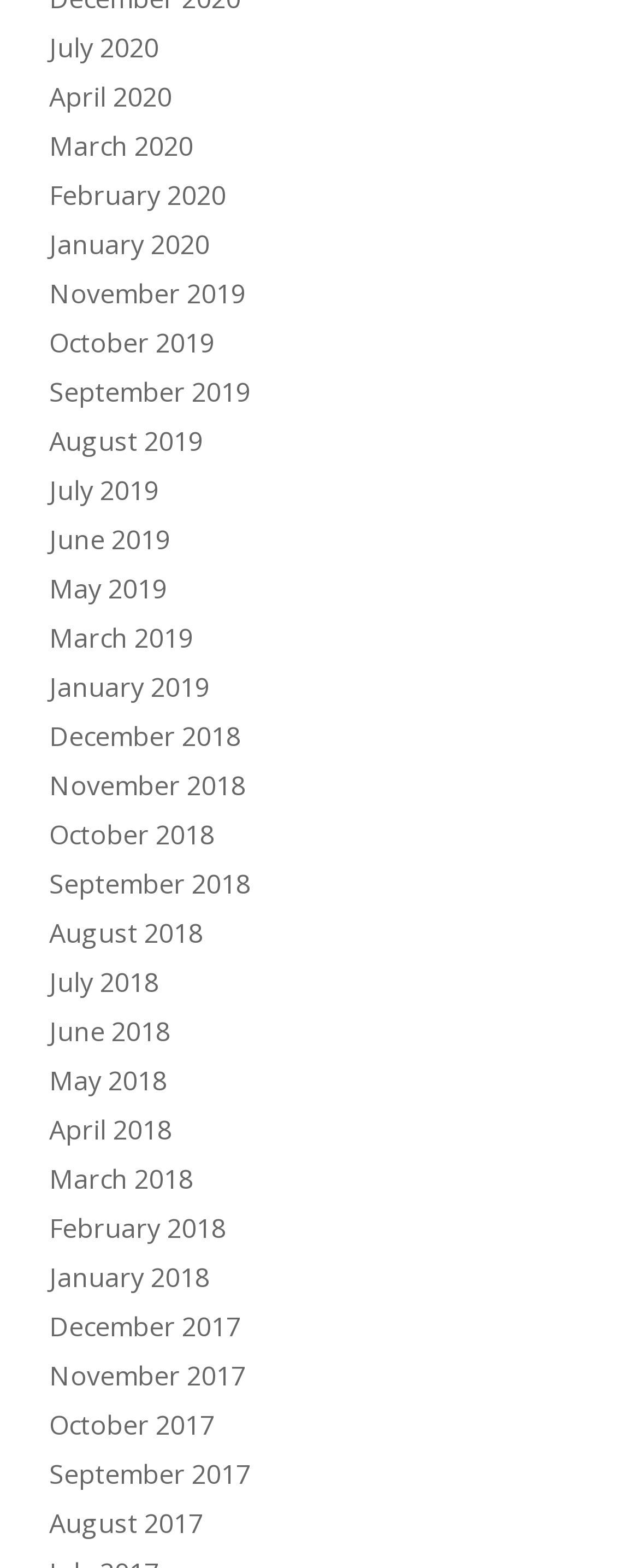What is the latest month listed?
Give a one-word or short phrase answer based on the image.

July 2020